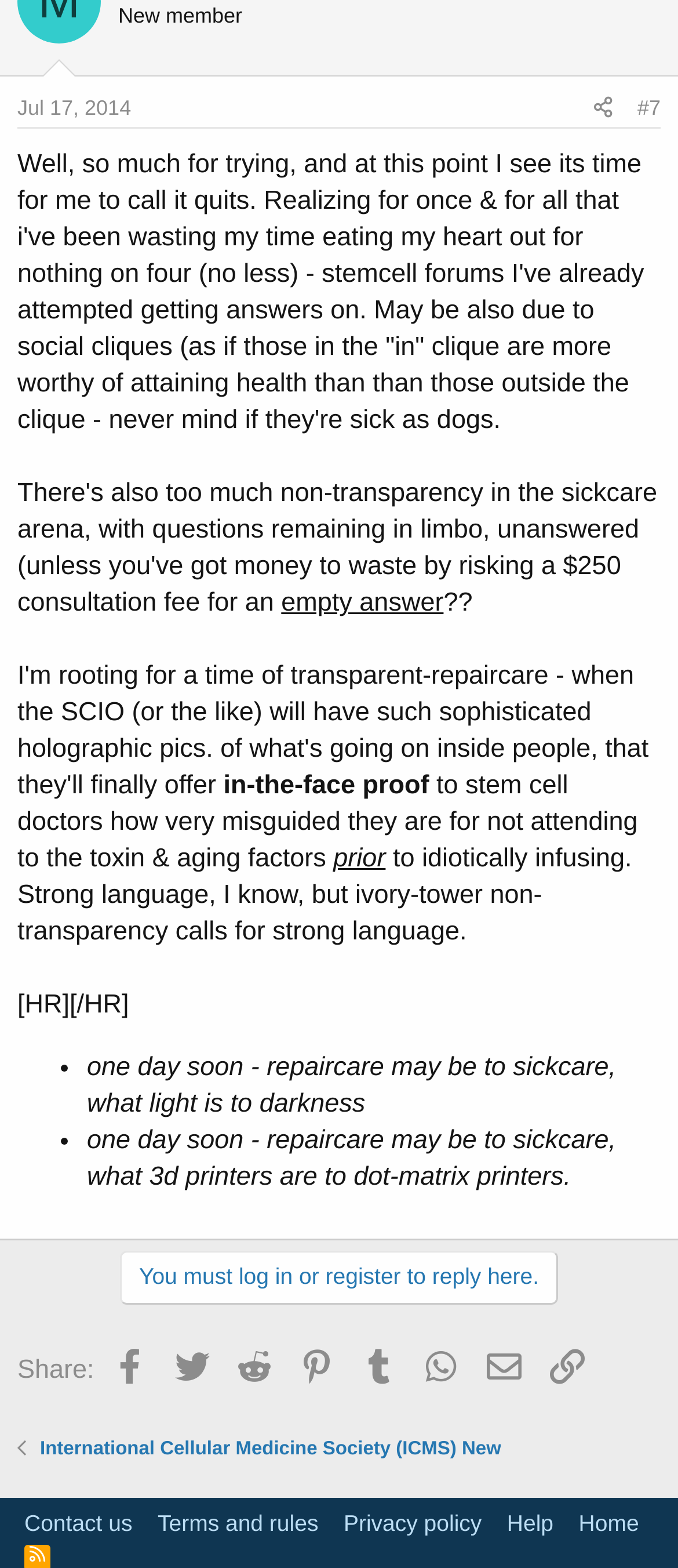Given the element description "Privacy policy" in the screenshot, predict the bounding box coordinates of that UI element.

[0.497, 0.961, 0.721, 0.982]